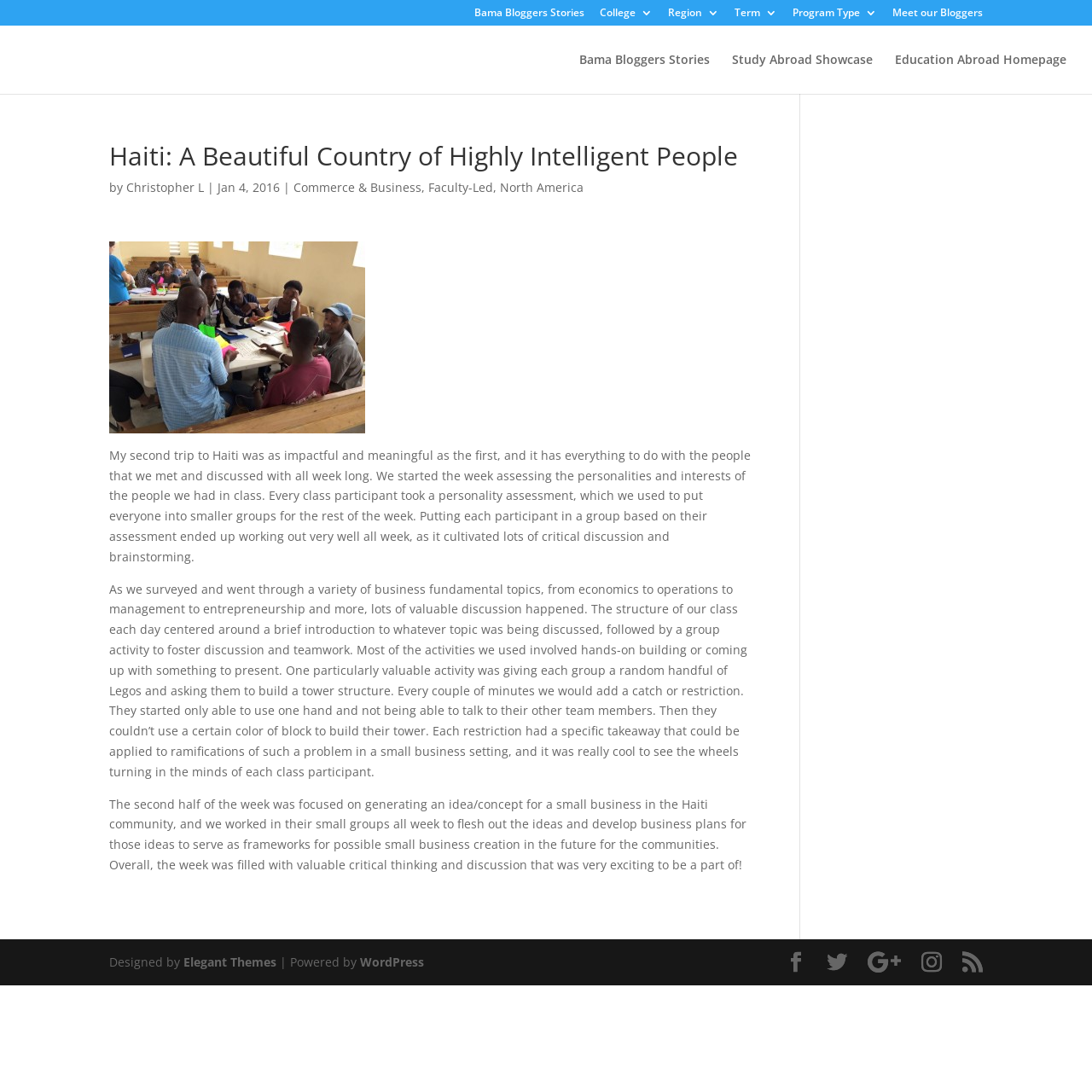Using floating point numbers between 0 and 1, provide the bounding box coordinates in the format (top-left x, top-left y, bottom-right x, bottom-right y). Locate the UI element described here: alt="Group Photo (Dec '15)"

[0.1, 0.38, 0.334, 0.395]